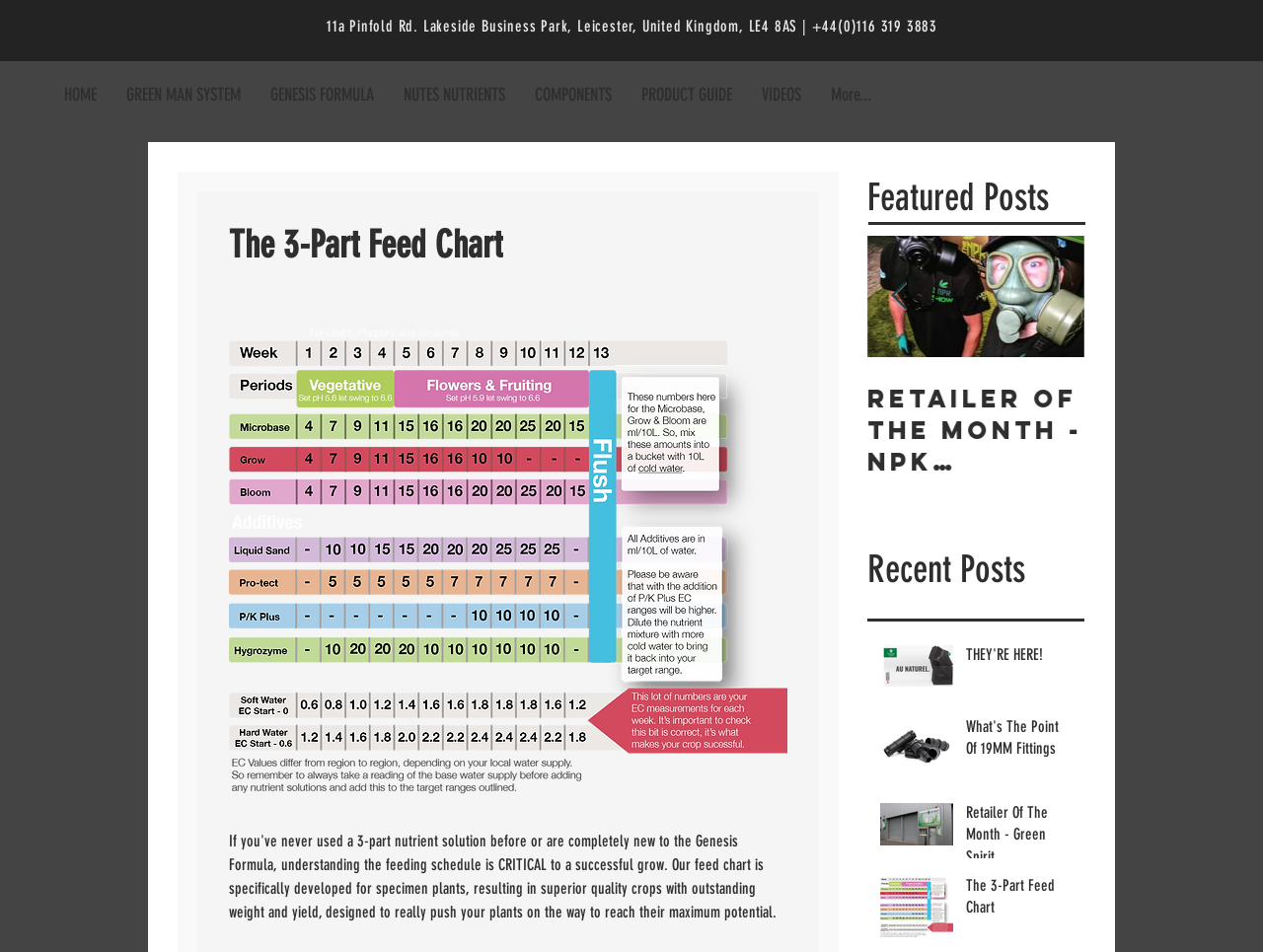Reply to the question with a brief word or phrase: What is the topic of the recent post 'THEY'RE HERE!'?

Unknown